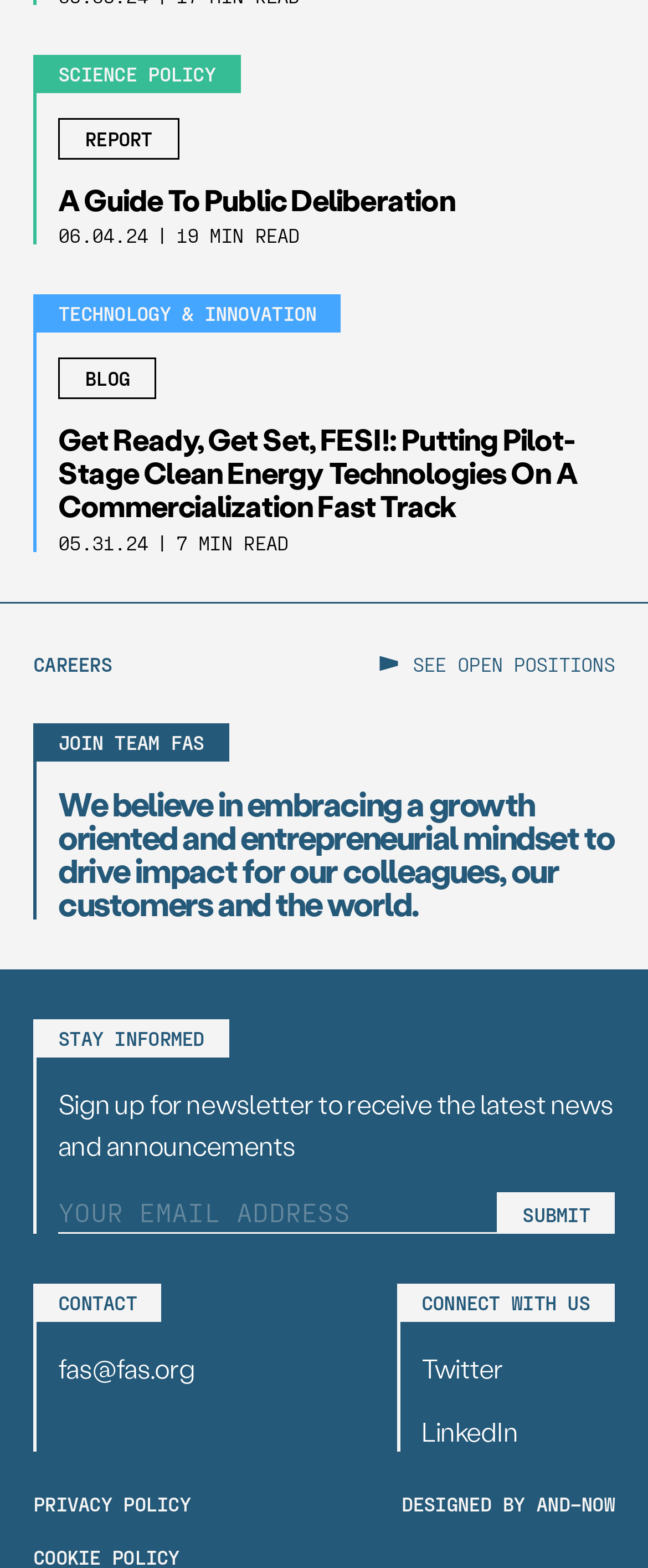Determine the bounding box coordinates of the clickable region to carry out the instruction: "Explore technology and innovation blog".

[0.051, 0.188, 0.949, 0.352]